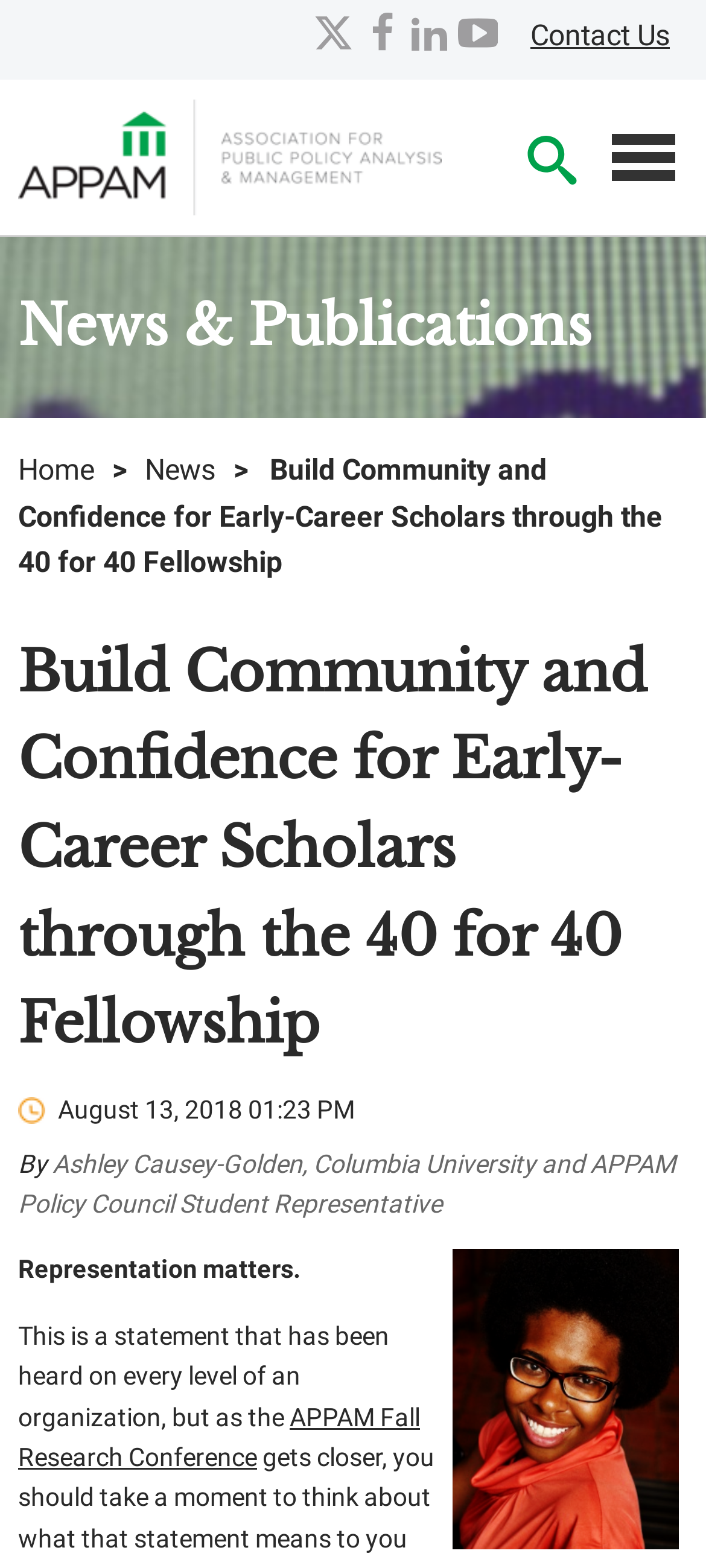Please locate the bounding box coordinates of the element's region that needs to be clicked to follow the instruction: "Take A Guided Tour Of The Breckenridge Heritage Alliance". The bounding box coordinates should be provided as four float numbers between 0 and 1, i.e., [left, top, right, bottom].

None